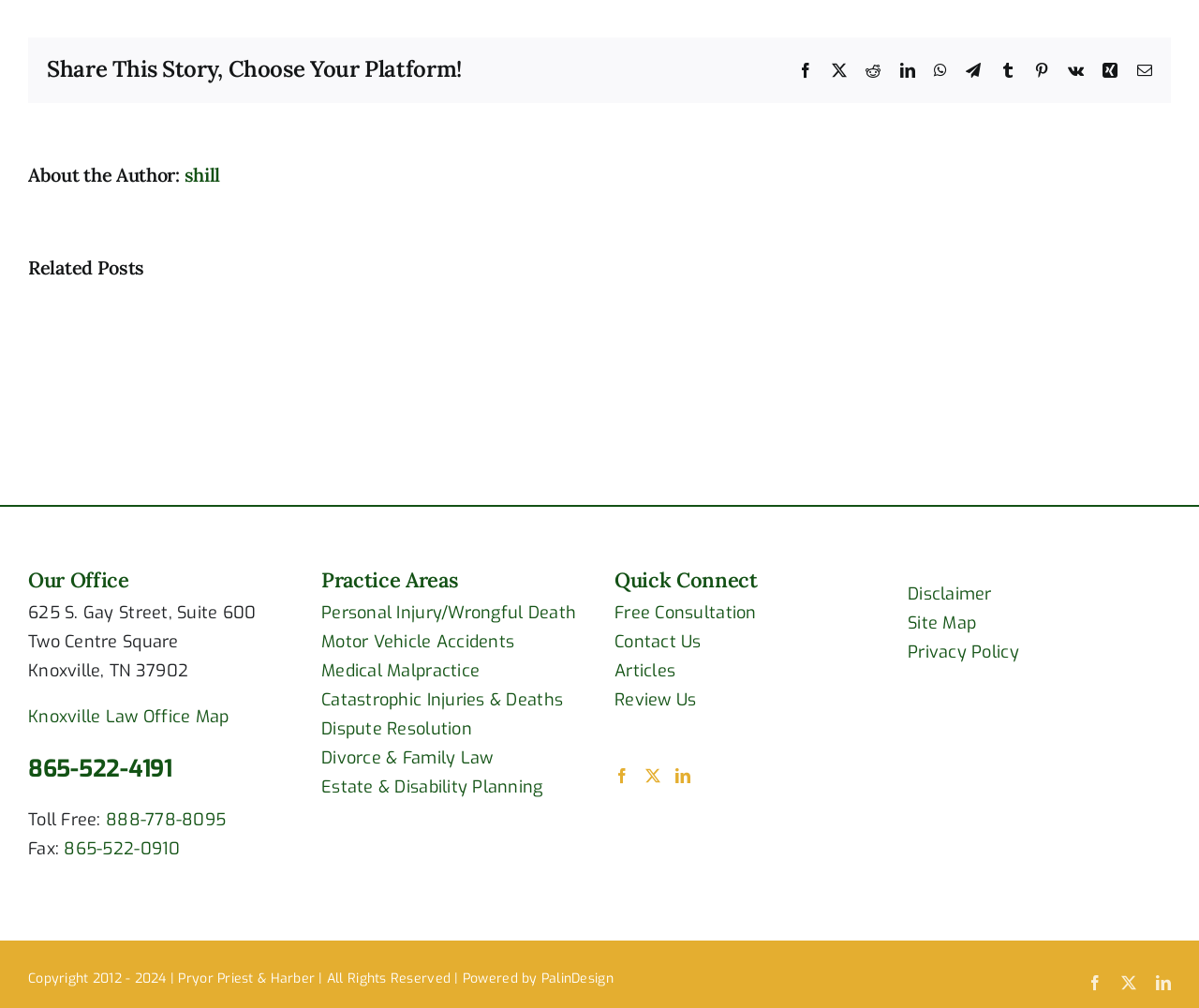Please identify the bounding box coordinates for the region that you need to click to follow this instruction: "Get in touch with the office".

[0.023, 0.7, 0.191, 0.722]